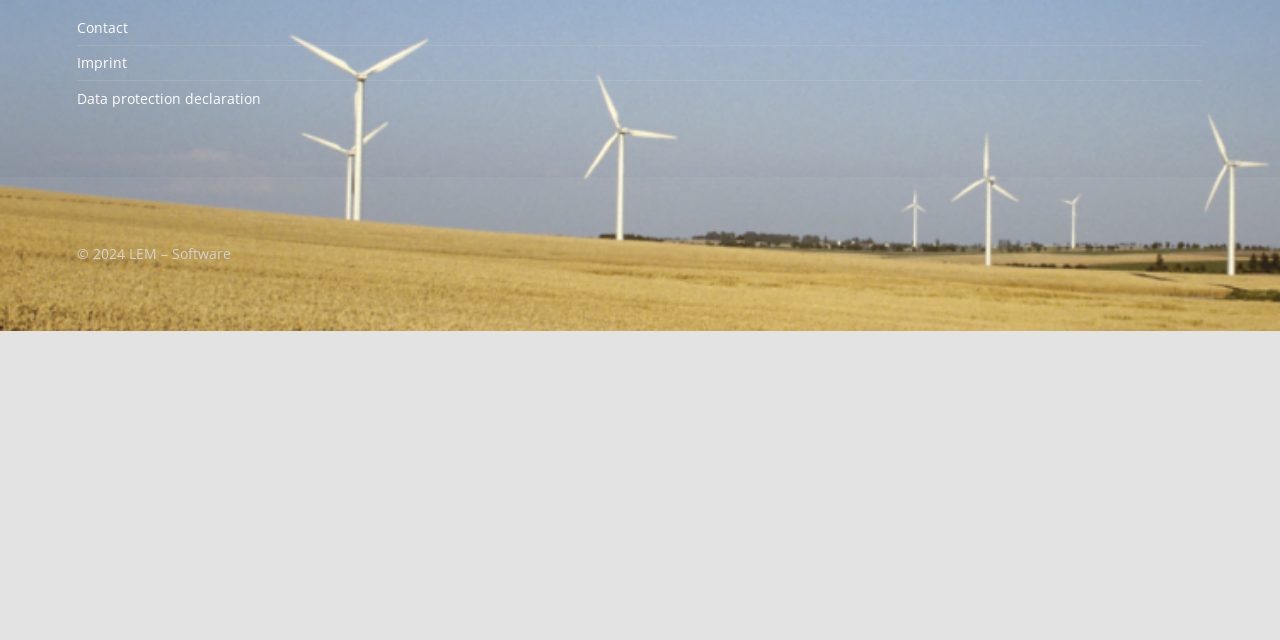Predict the bounding box of the UI element based on the description: "Contact". The coordinates should be four float numbers between 0 and 1, formatted as [left, top, right, bottom].

[0.06, 0.028, 0.1, 0.057]